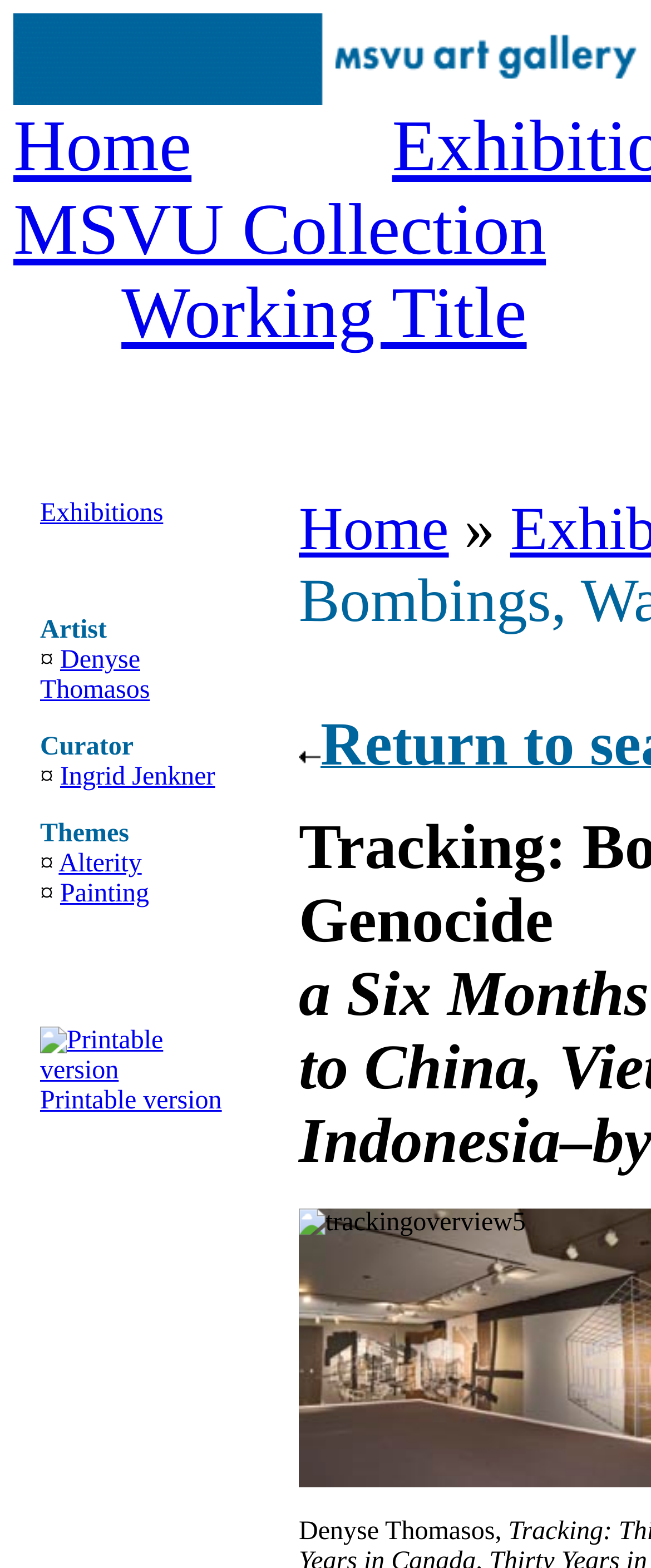Identify the bounding box coordinates of the clickable region required to complete the instruction: "explore Alterity theme". The coordinates should be given as four float numbers within the range of 0 and 1, i.e., [left, top, right, bottom].

[0.09, 0.542, 0.218, 0.56]